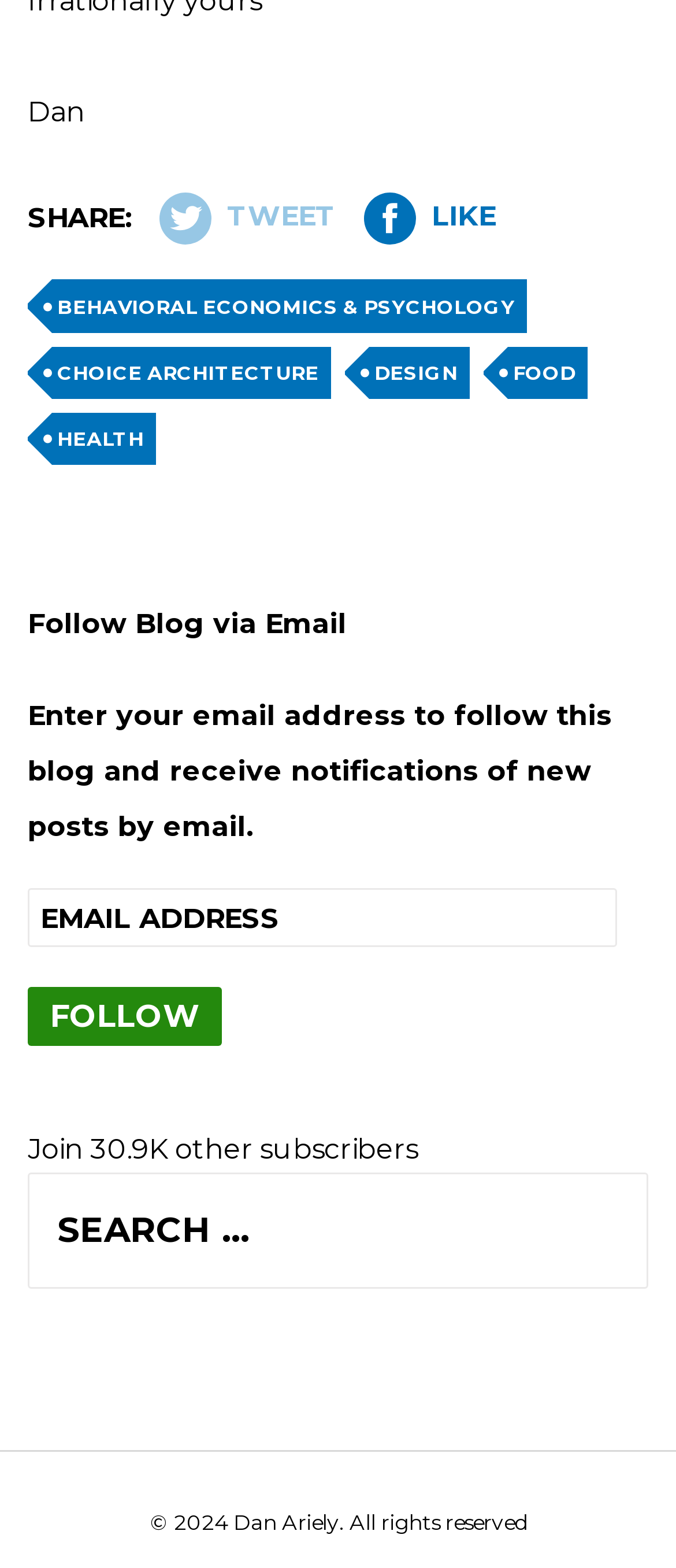Locate the bounding box coordinates of the clickable area needed to fulfill the instruction: "Click on the BEHAVIORAL ECONOMICS & PSYCHOLOGY link".

[0.085, 0.188, 0.762, 0.203]